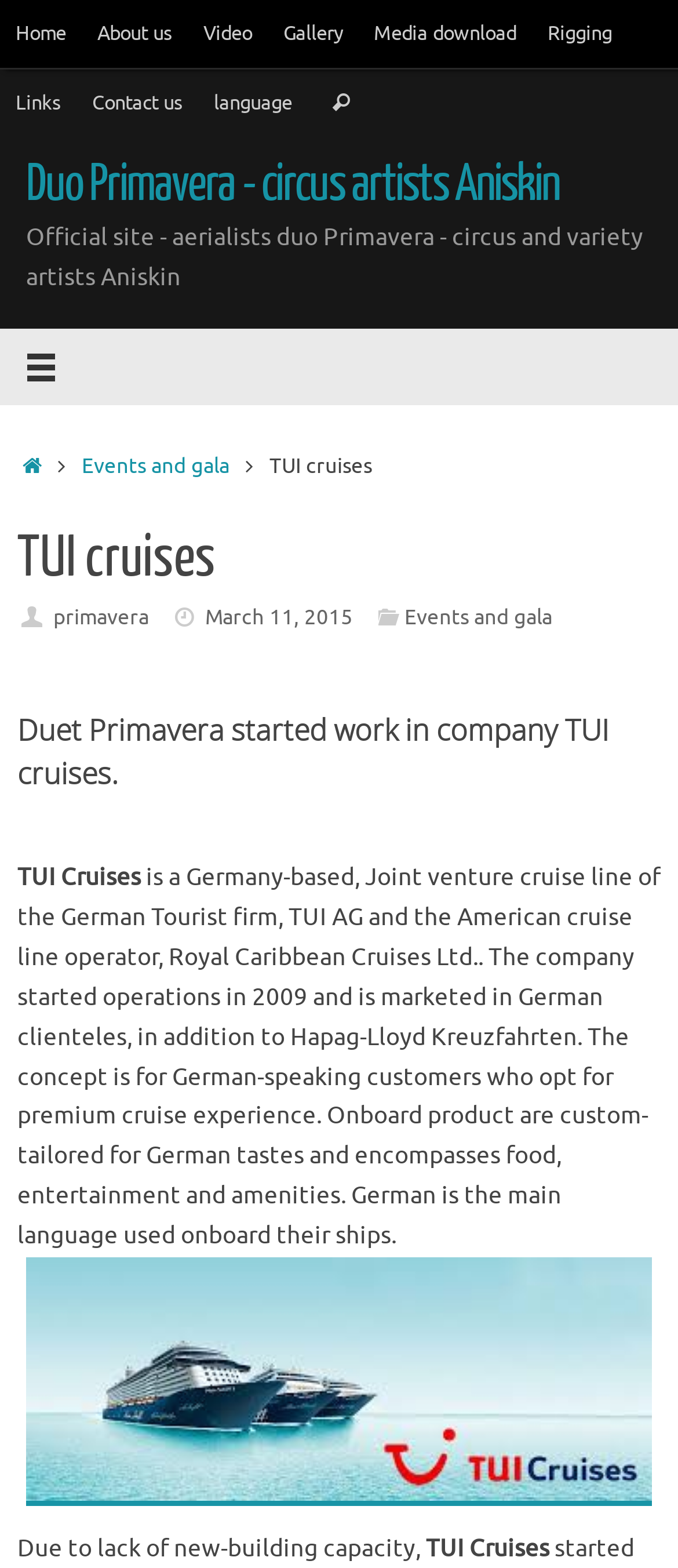Please identify the bounding box coordinates of the element I should click to complete this instruction: 'View the 'Gallery''. The coordinates should be given as four float numbers between 0 and 1, like this: [left, top, right, bottom].

[0.408, 0.0, 0.515, 0.044]